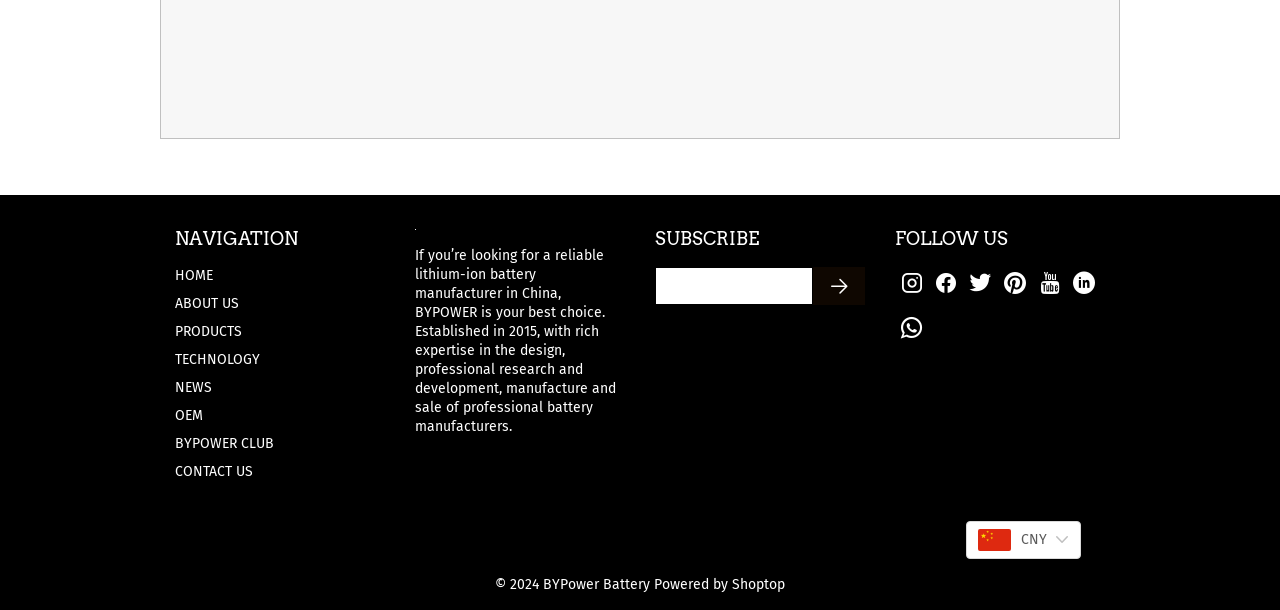What is the currency symbol displayed?
Examine the image and give a concise answer in one word or a short phrase.

CNY